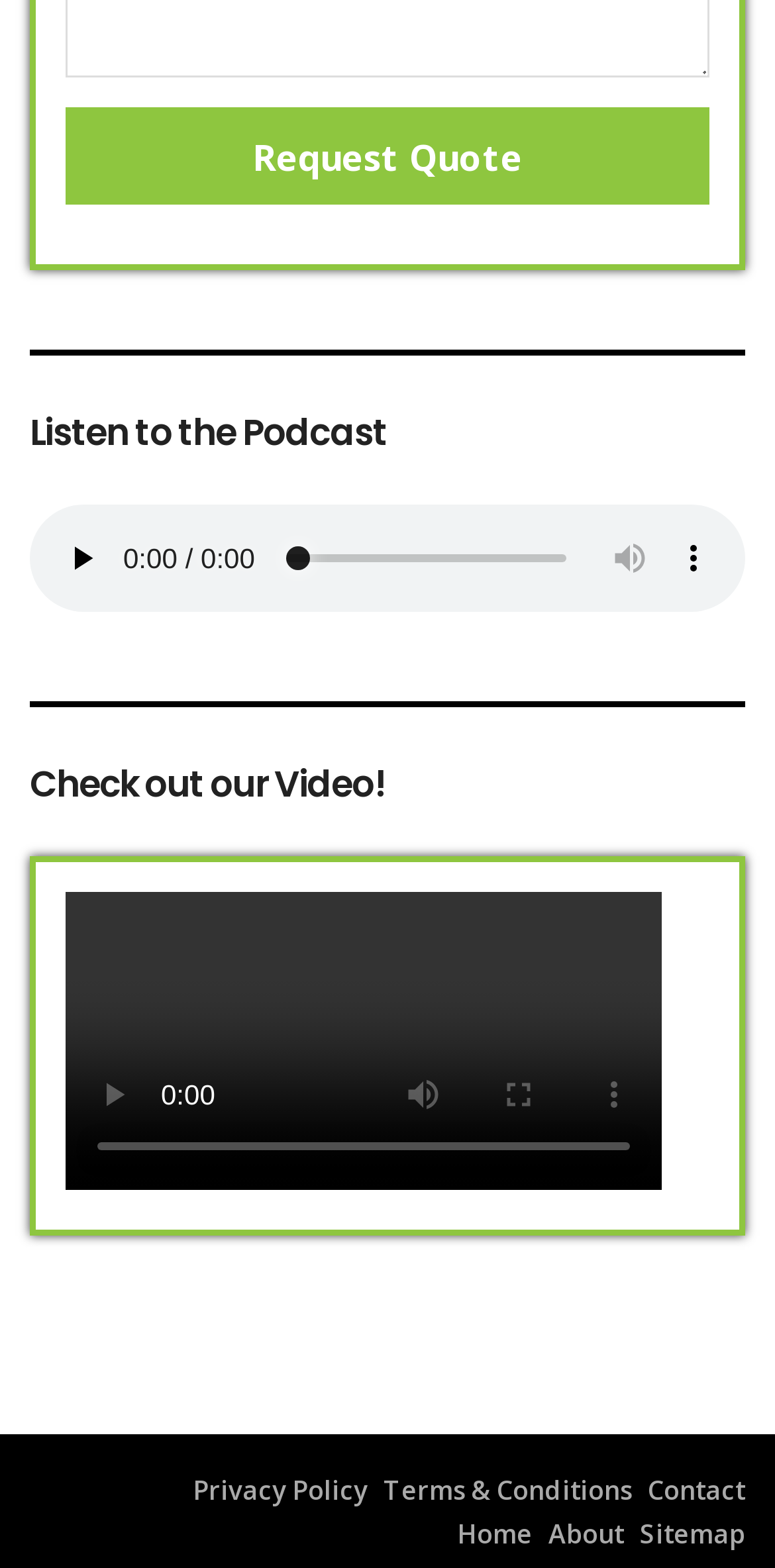What type of content is available on the page?
Use the image to give a comprehensive and detailed response to the question.

The page contains an audio player with a play button, mute button, and time scrubber, indicating that audio content is available. Additionally, there is a video player with similar controls, suggesting that video content is also available.